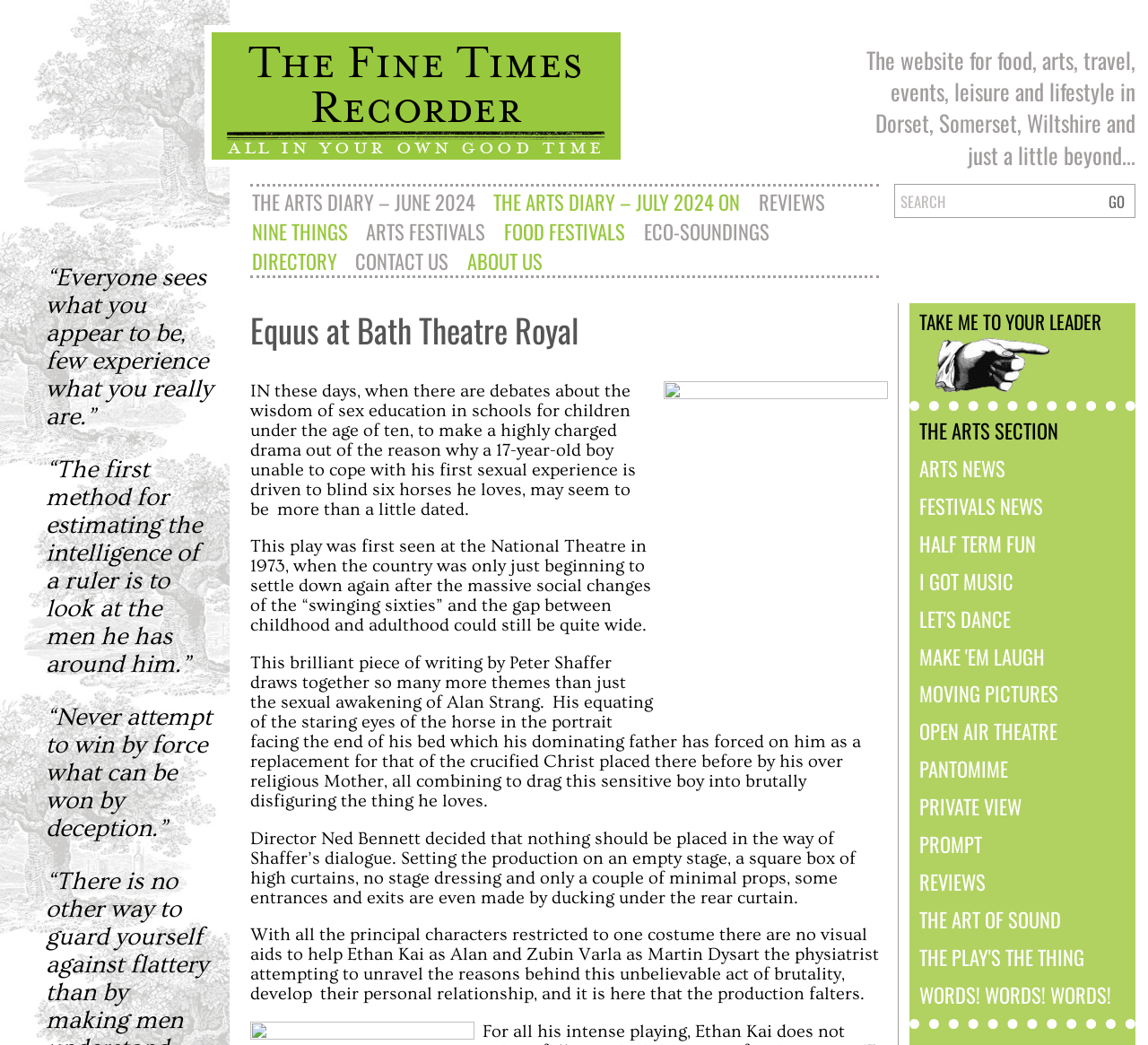What is the theme of the website?
Give a one-word or short-phrase answer derived from the screenshot.

Food, arts, travel, events, leisure and lifestyle